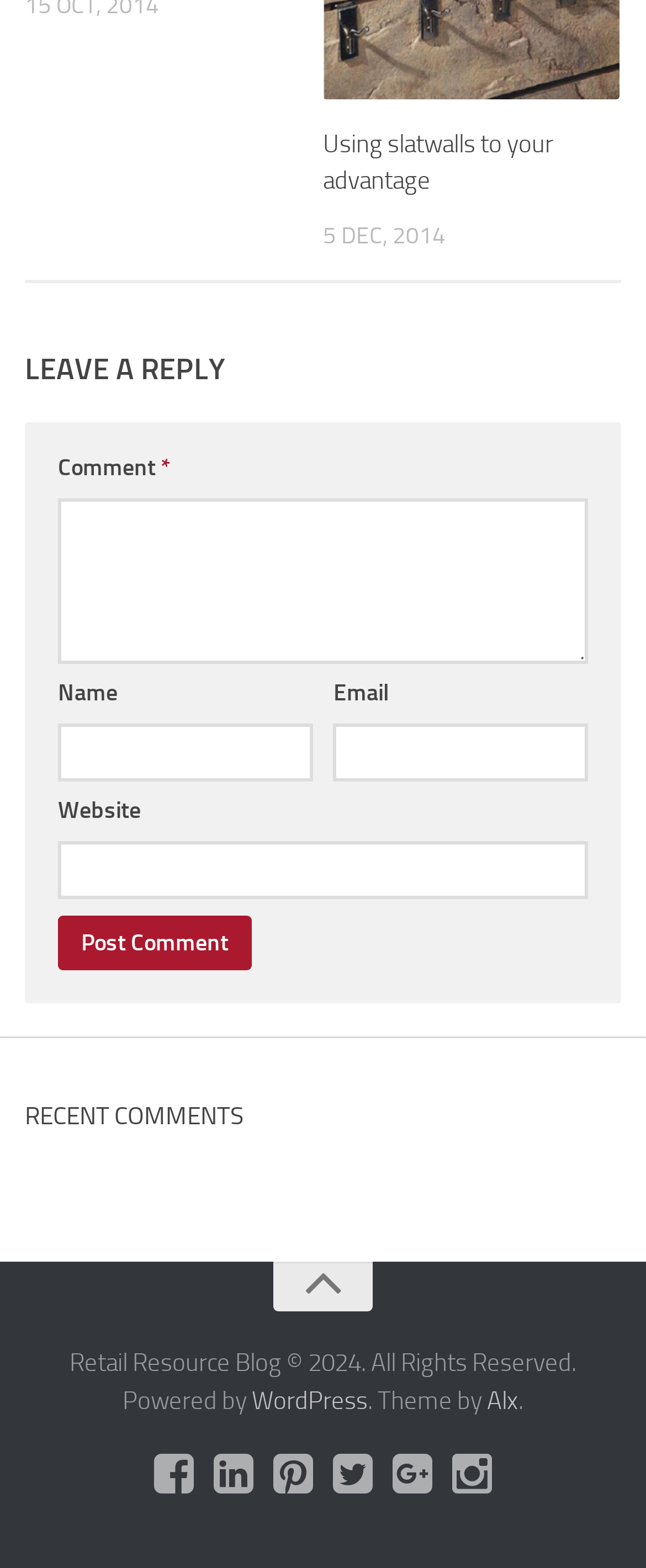What is the name of the theme provider?
Provide a concise answer using a single word or phrase based on the image.

Alx